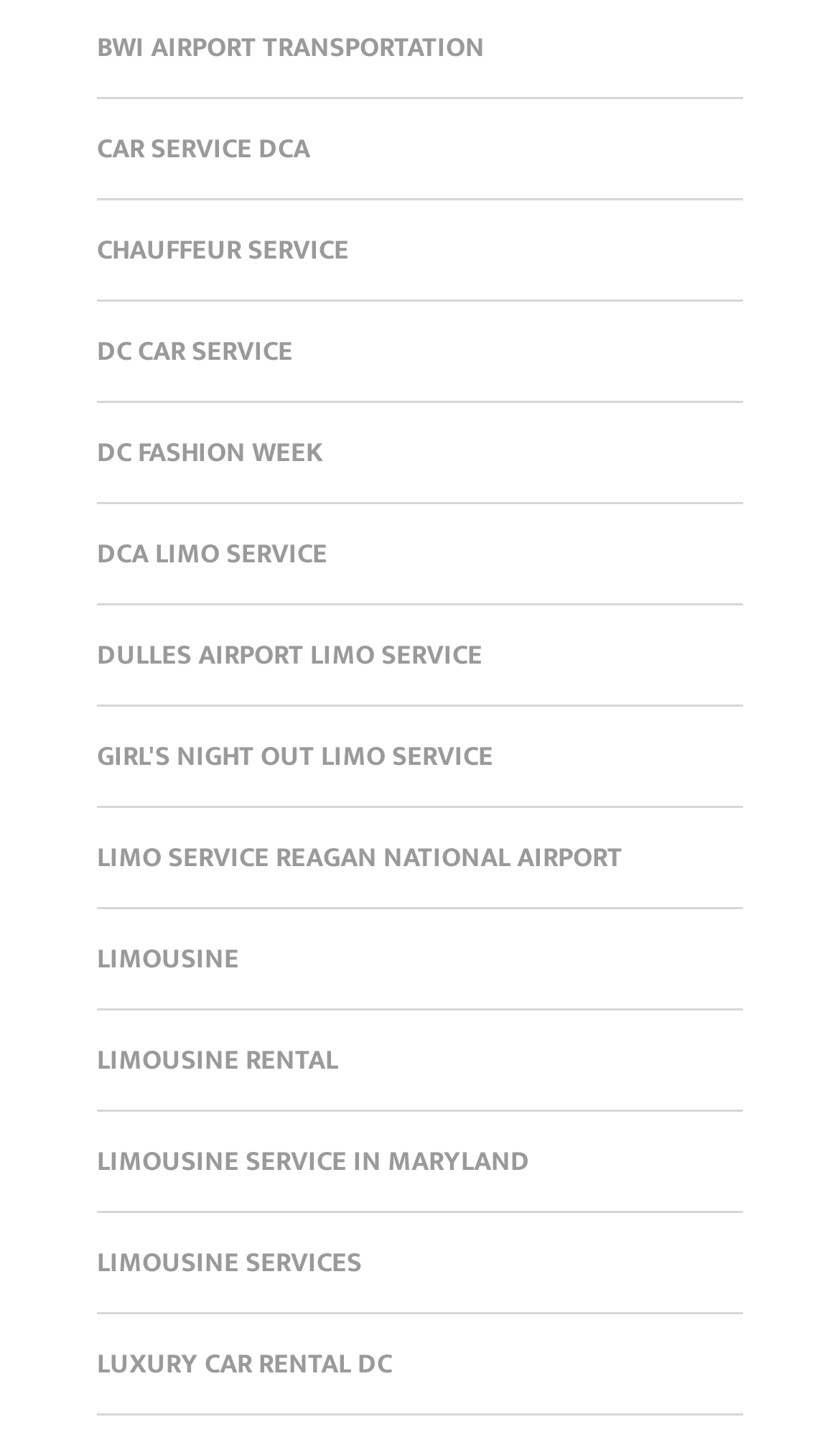Locate the bounding box coordinates of the clickable region to complete the following instruction: "Reserve a limousine service at Reagan National Airport."

[0.115, 0.575, 0.741, 0.608]